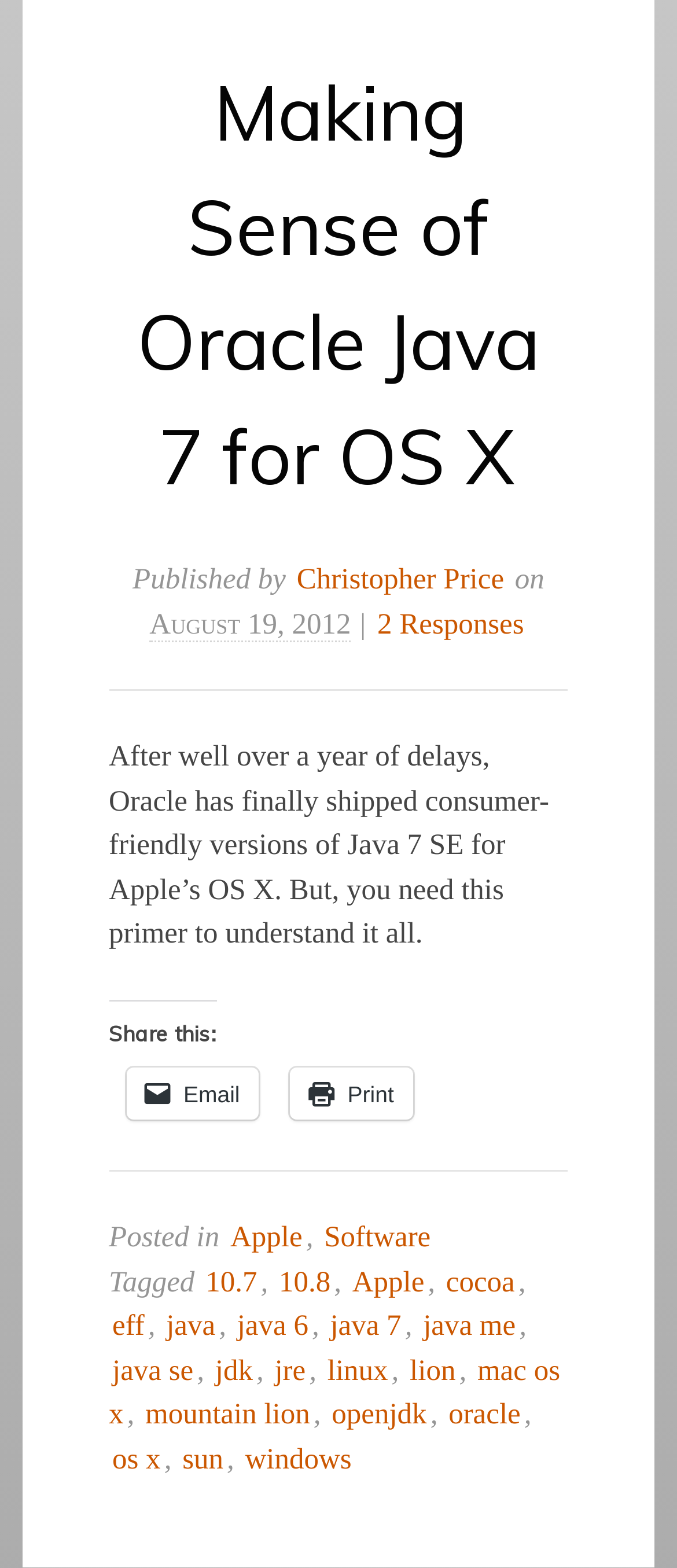Reply to the question with a single word or phrase:
What is the topic of the article?

Java 7 SE for OS X